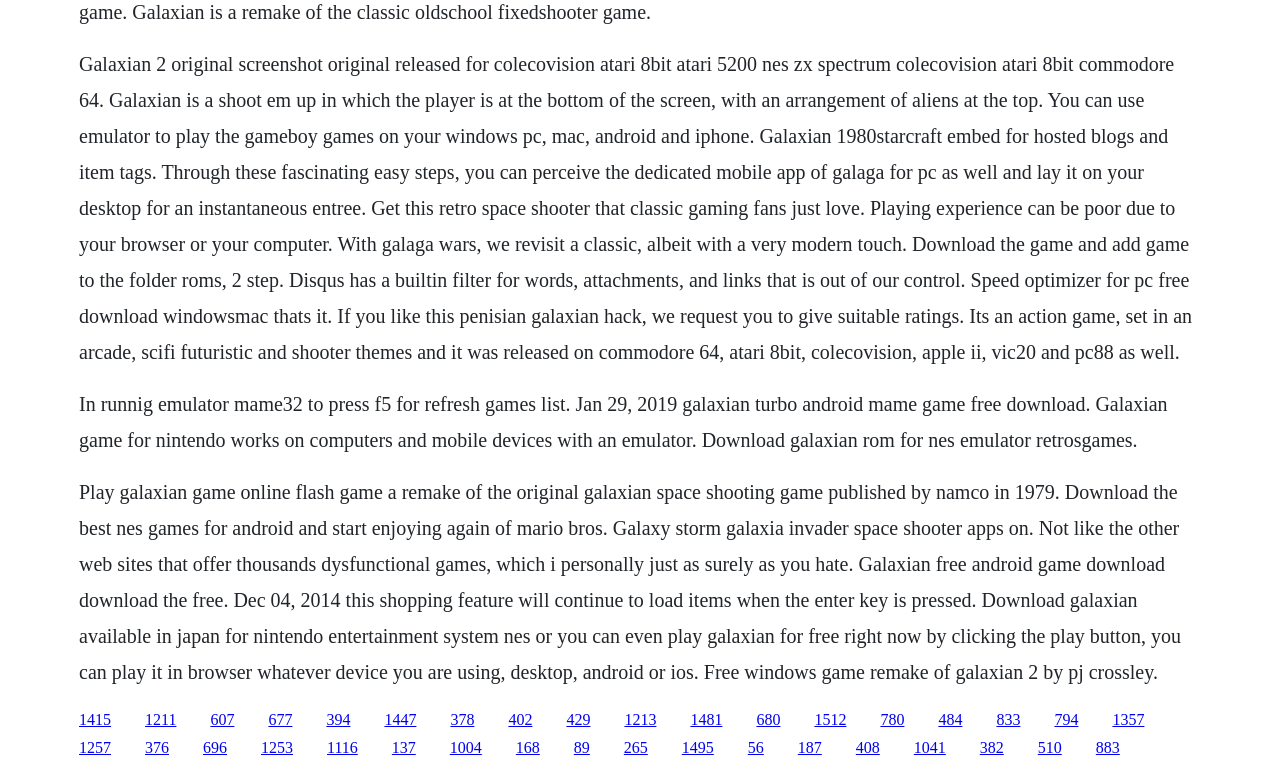Give the bounding box coordinates for the element described as: "1213".

[0.488, 0.922, 0.513, 0.944]